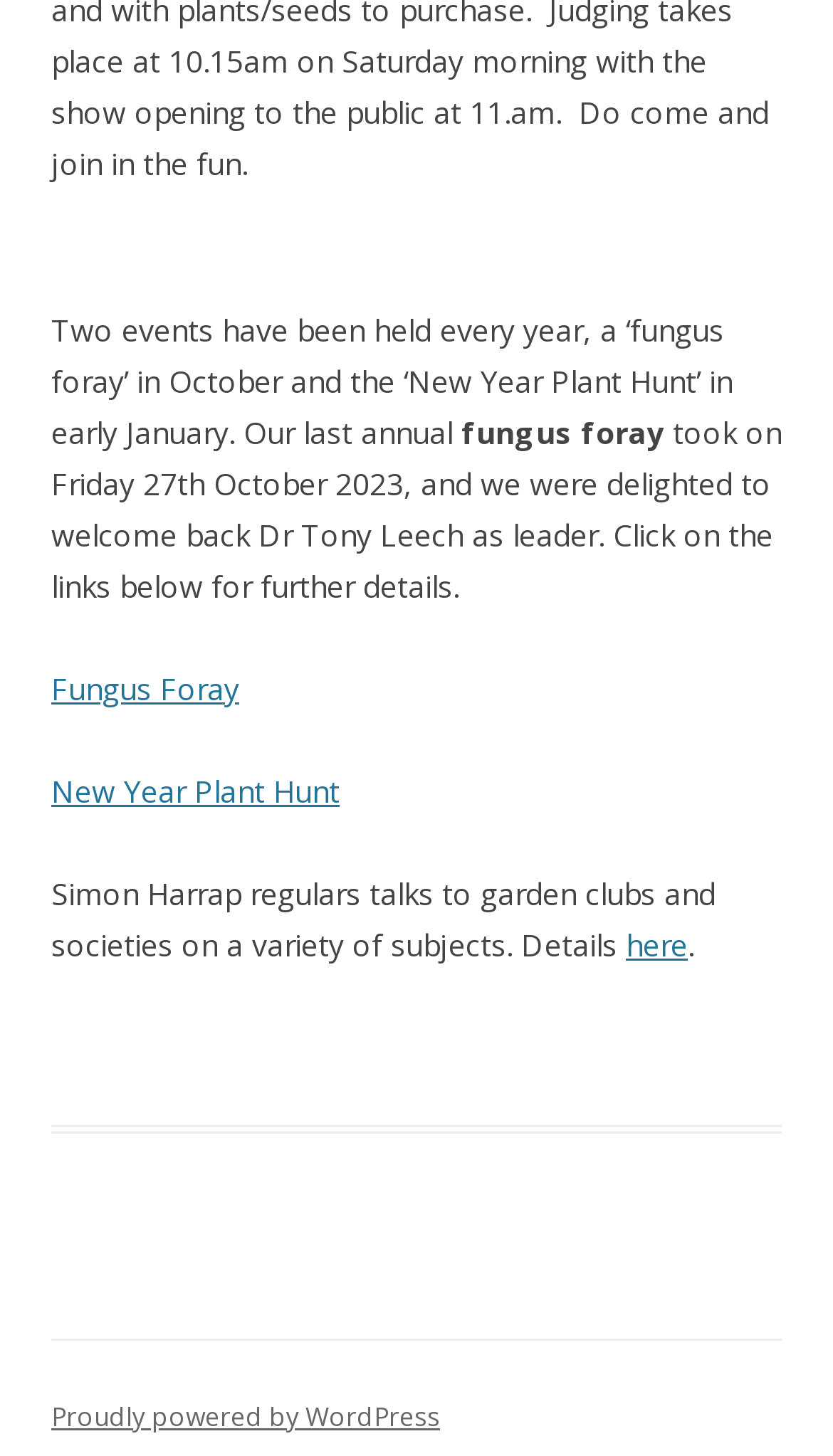Please study the image and answer the question comprehensively:
What is Simon Harrap's activity?

The text mentions, 'Simon Harrap regulars talks to garden clubs and societies on a variety of subjects.'